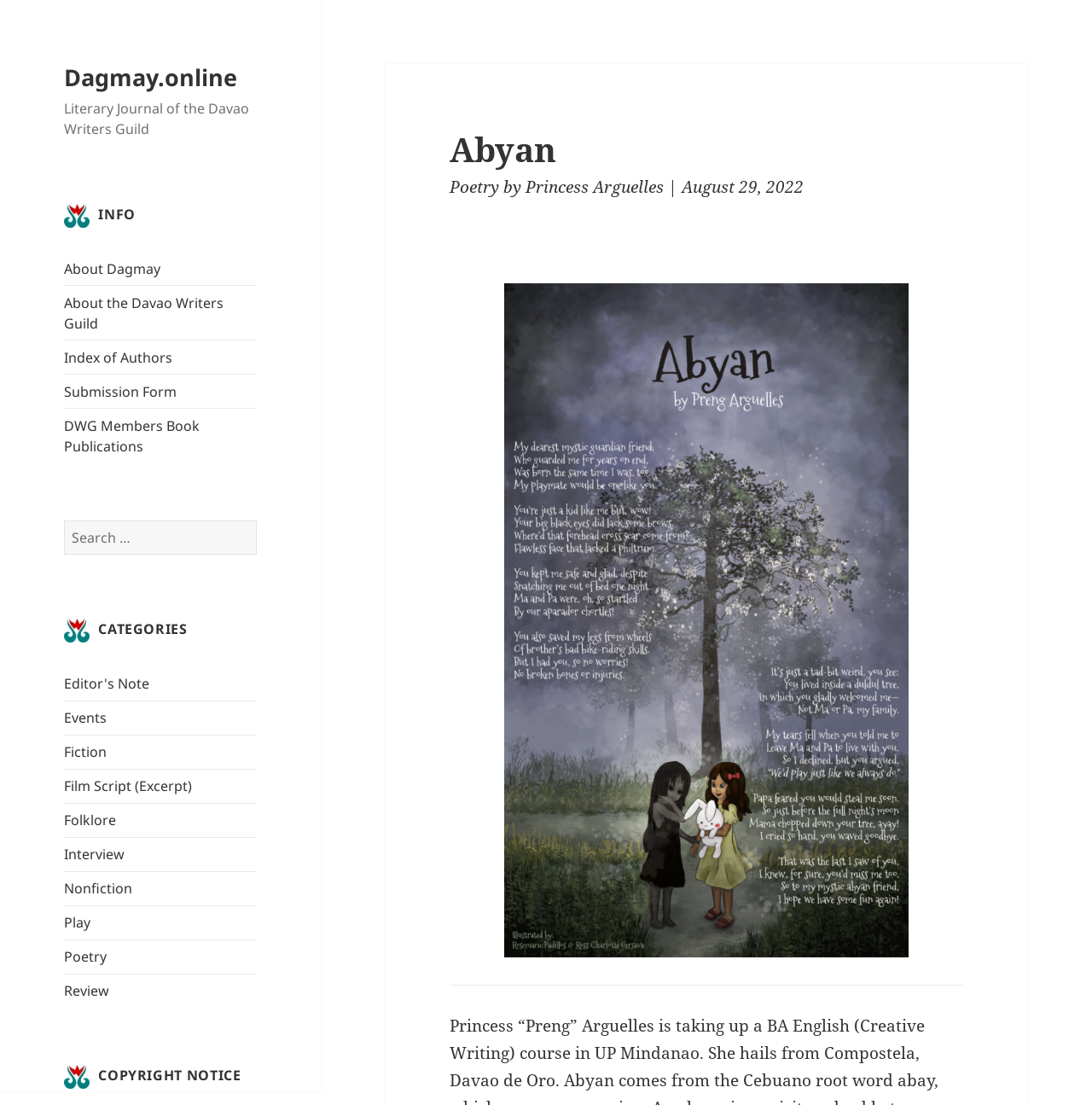Identify the bounding box coordinates of the element that should be clicked to fulfill this task: "View Poetry page". The coordinates should be provided as four float numbers between 0 and 1, i.e., [left, top, right, bottom].

[0.412, 0.159, 0.457, 0.179]